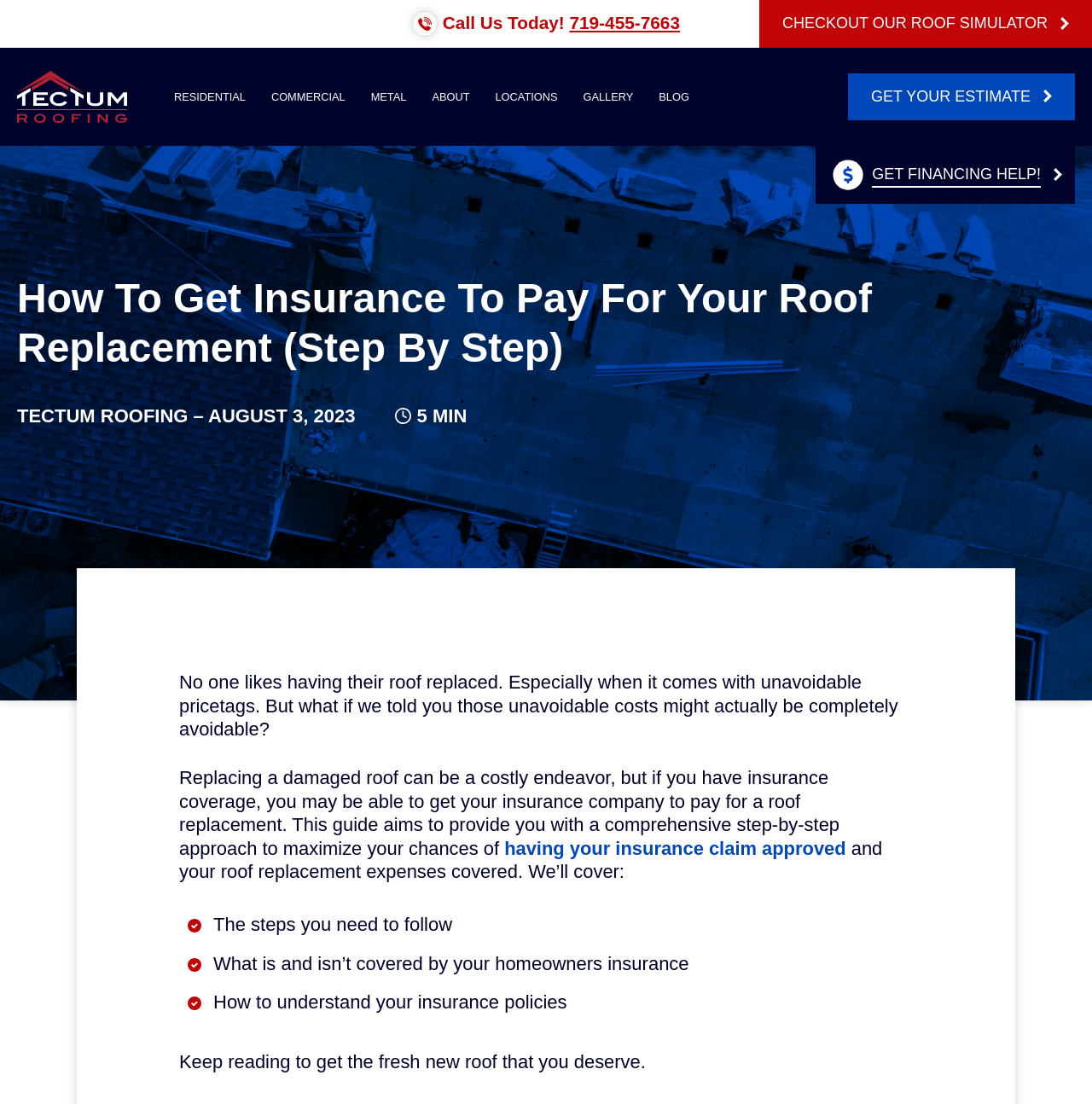Provide a single word or phrase to answer the given question: 
What is the company name displayed on the webpage?

Tectum Roofing